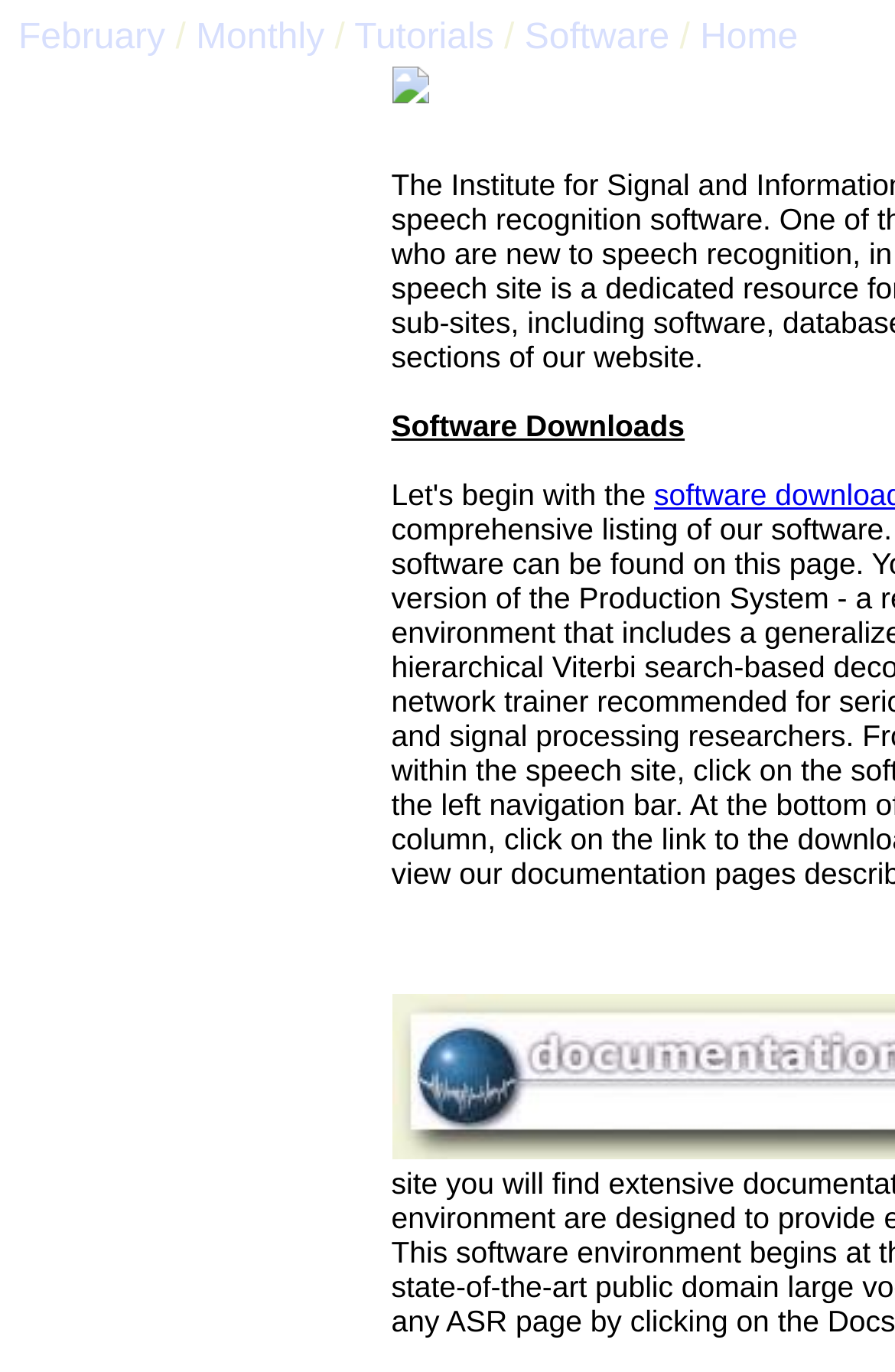What is the main topic of the webpage?
Respond with a short answer, either a single word or a phrase, based on the image.

Software